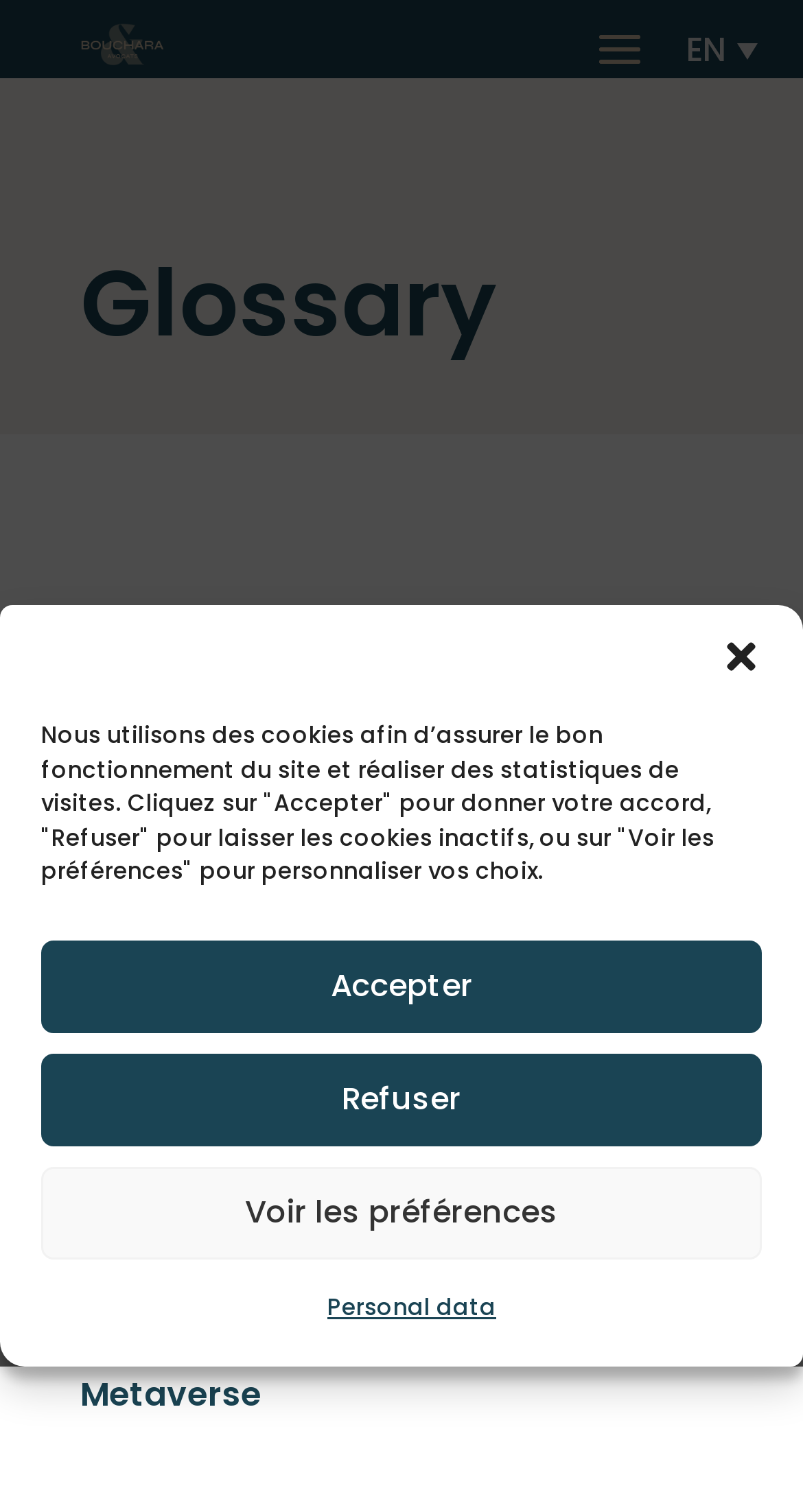What is the topic of the last term in the glossary? Look at the image and give a one-word or short phrase answer.

Metaverse